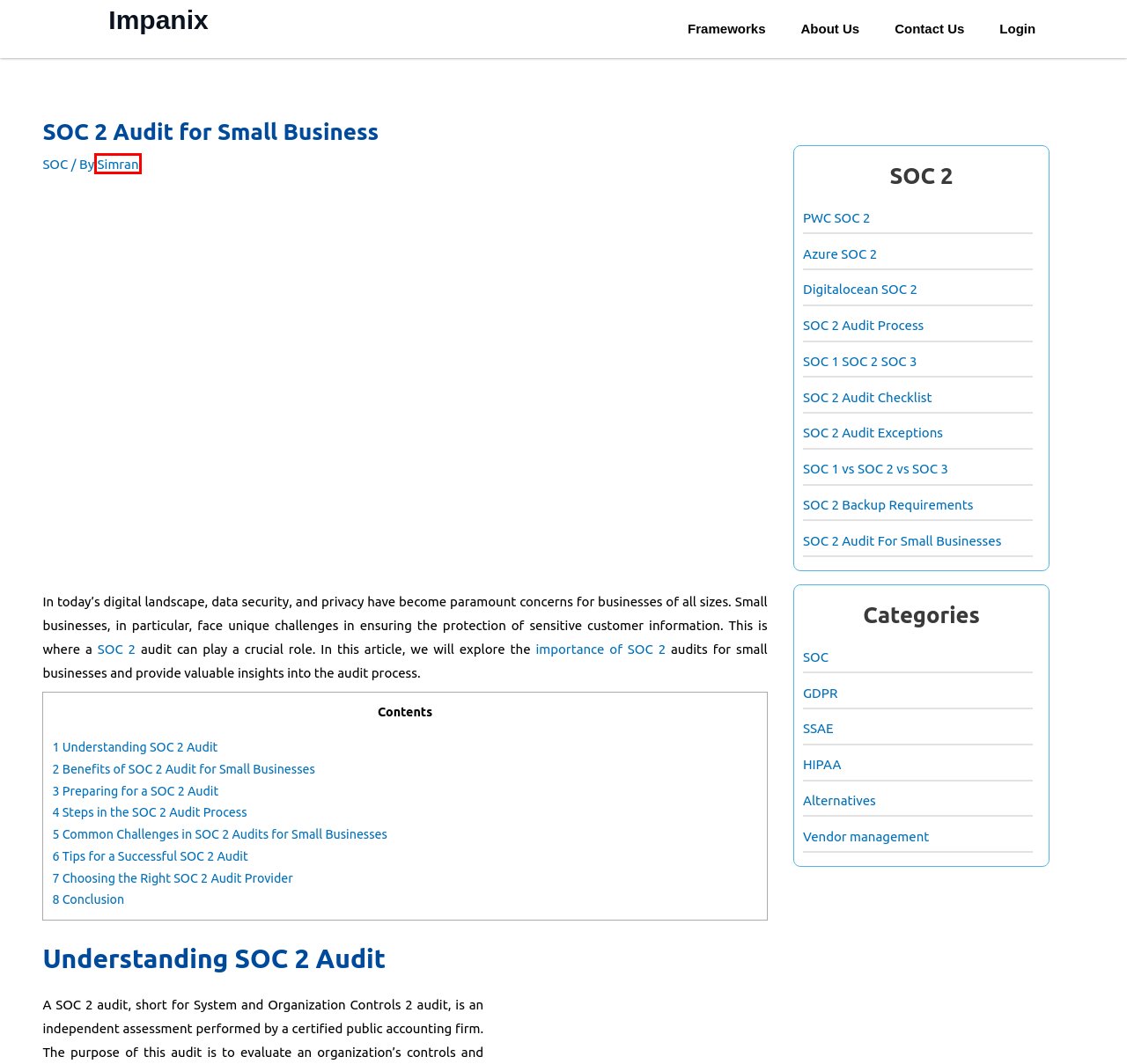Check out the screenshot of a webpage with a red rectangle bounding box. Select the best fitting webpage description that aligns with the new webpage after clicking the element inside the bounding box. Here are the candidates:
A. Simran, Author at Impanix
B. SOC 2 Backup Requirements: Benefits and How To Implement?
C. SSAE Archives - Impanix
D. Impanix: Global Cloud Security Compliances| Contact Now
E. SOC Archives - Impanix
F. SOC 1 vs SOC 2 vs SOC 3 : Key Differences
G. SOC 1 SOC 2 SOC 3: Defination and Scope
H. Leading Security Compliance Provider- SOC 2, HIPPA, GDPR

A